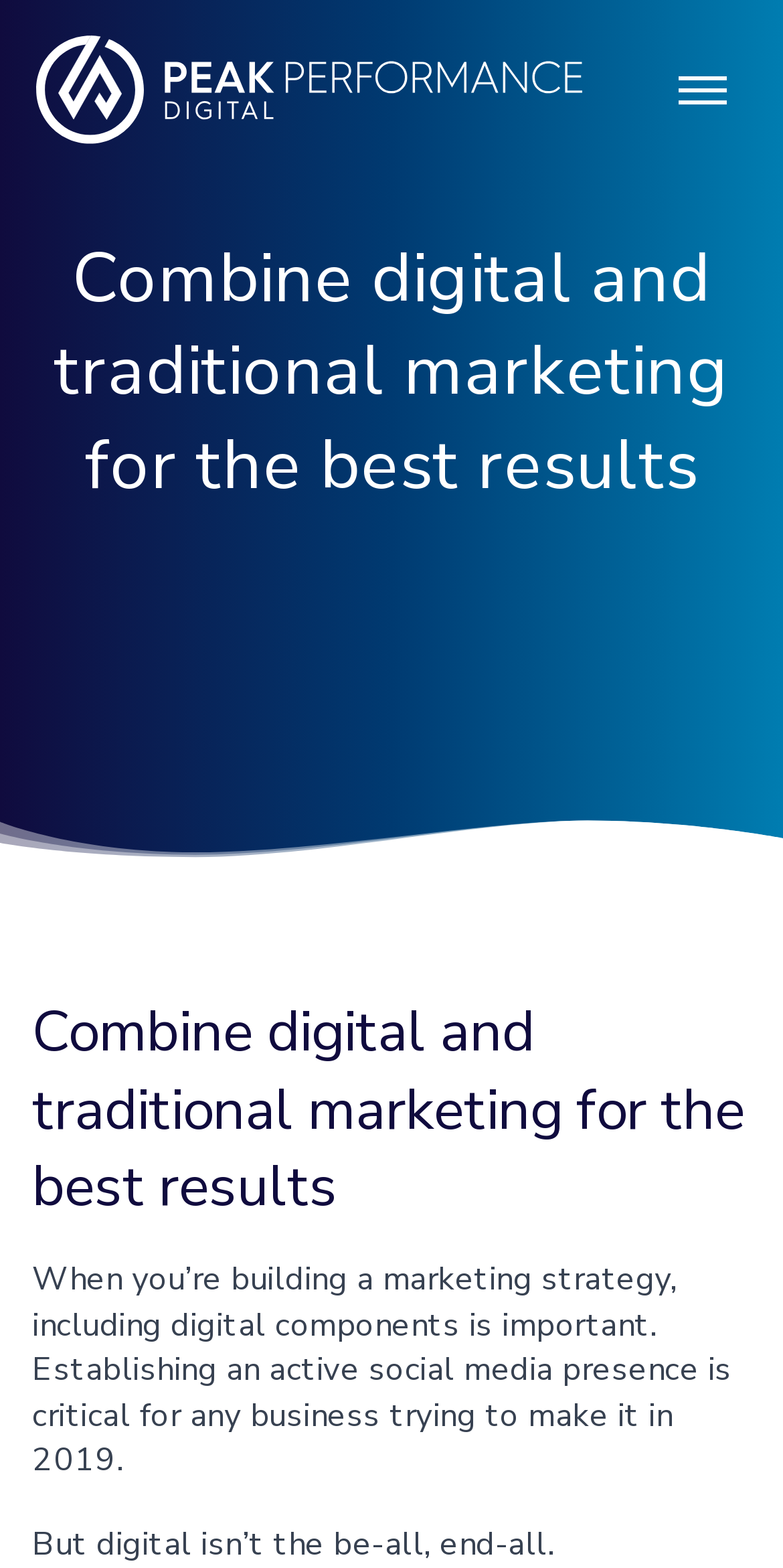What is the bounding box coordinate of the 'Home Link'?
Use the image to answer the question with a single word or phrase.

[0.041, 0.02, 0.754, 0.095]